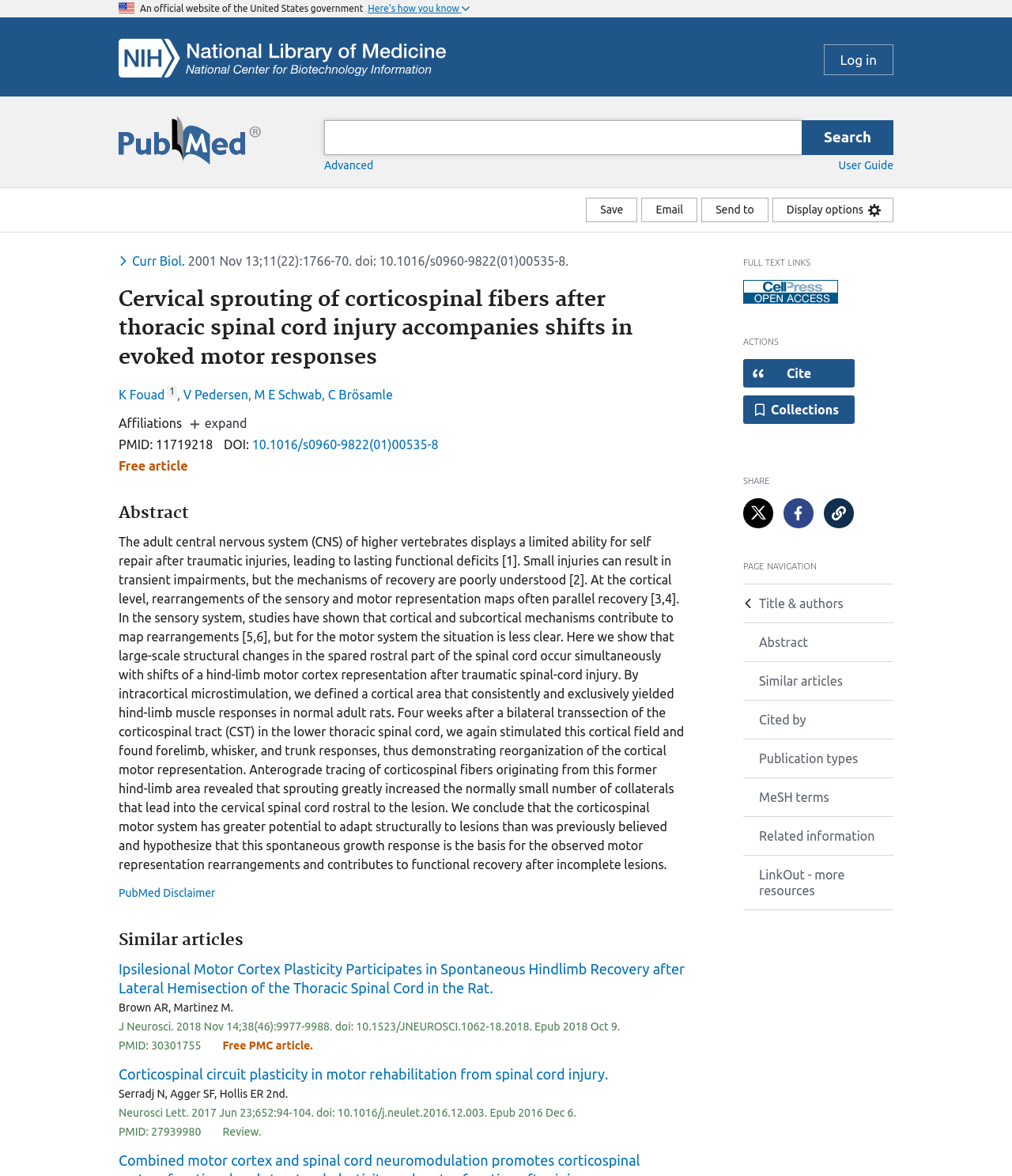Find the bounding box coordinates of the element I should click to carry out the following instruction: "Search for a term".

[0.305, 0.102, 0.898, 0.132]